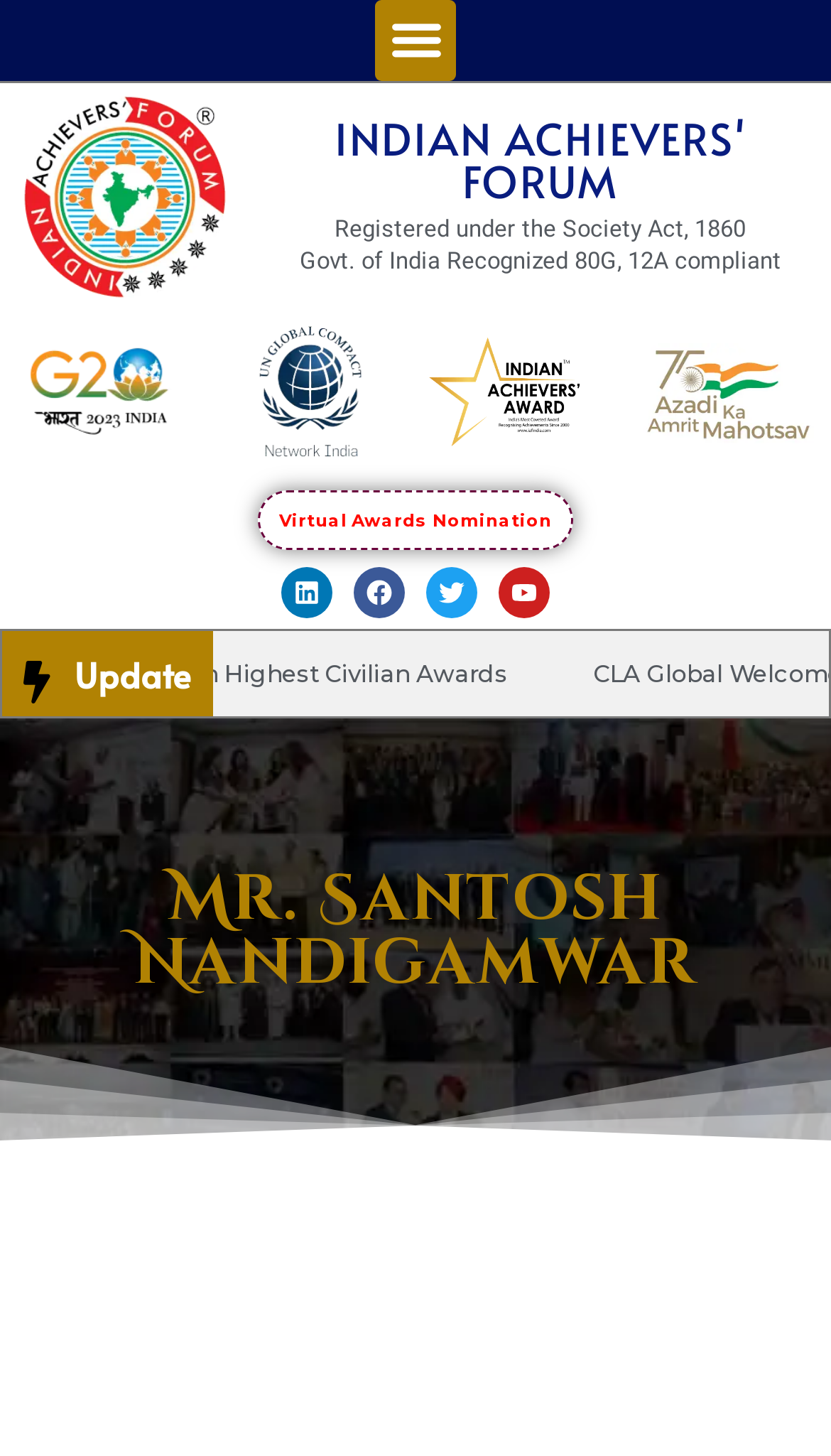Can you identify the bounding box coordinates of the clickable region needed to carry out this instruction: 'Read about Mr. Santosh Nandigamwar'? The coordinates should be four float numbers within the range of 0 to 1, stated as [left, top, right, bottom].

[0.026, 0.596, 0.974, 0.684]